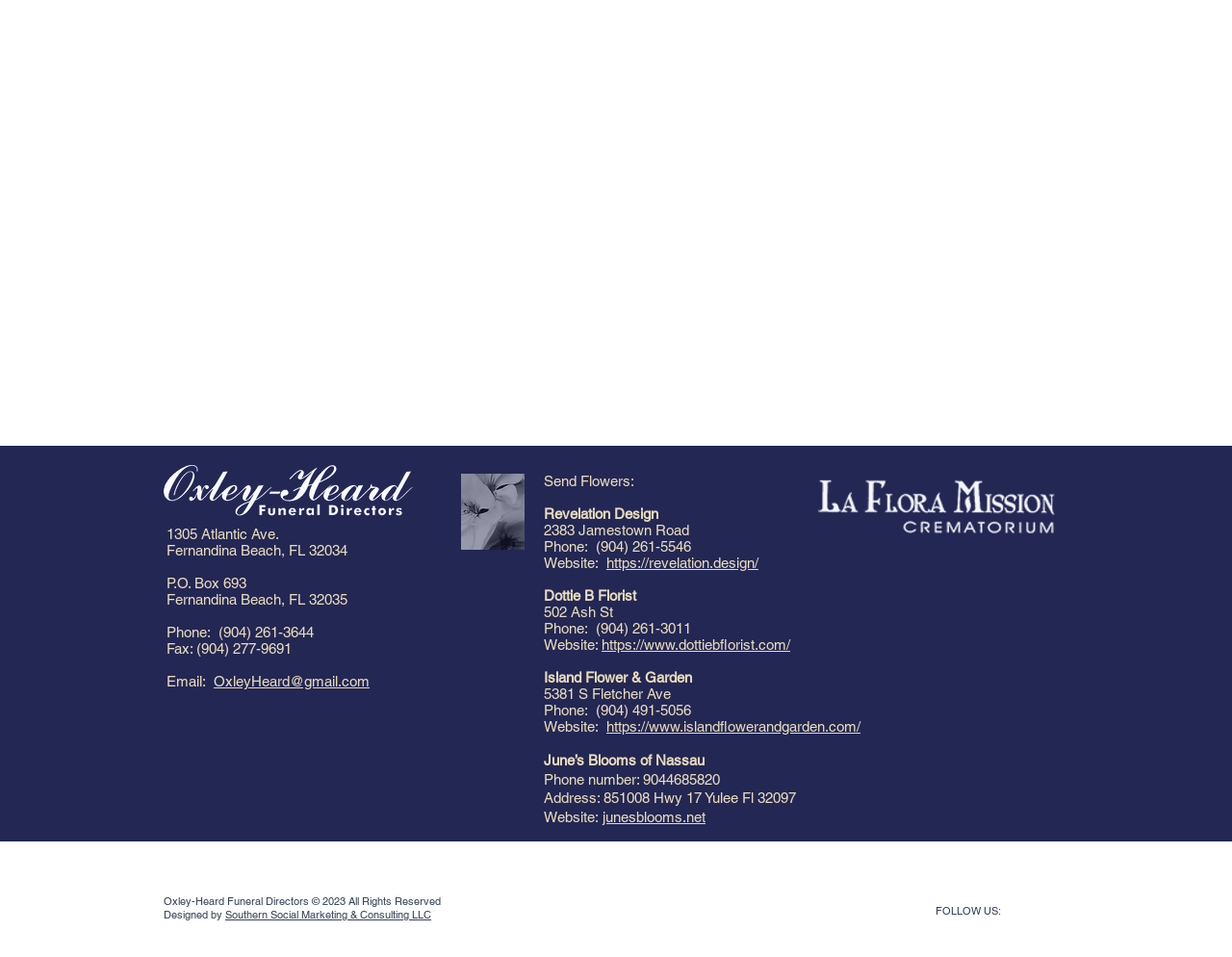Locate the bounding box coordinates of the clickable region necessary to complete the following instruction: "Visit Revelation Design website". Provide the coordinates in the format of four float numbers between 0 and 1, i.e., [left, top, right, bottom].

[0.492, 0.579, 0.616, 0.597]